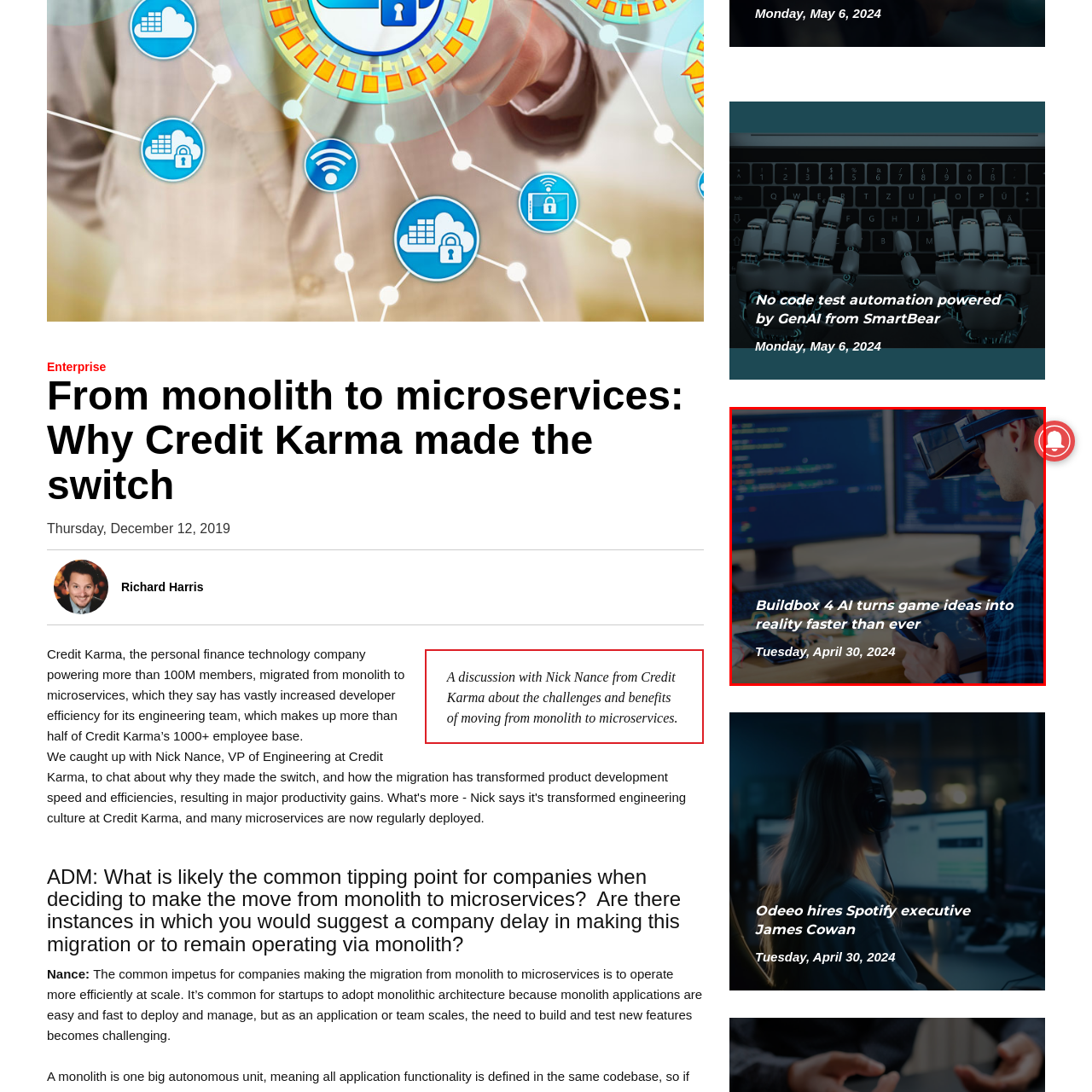Please look at the image highlighted by the red bounding box and provide a single word or phrase as an answer to this question:
What is displayed on the computer screens?

Code and data